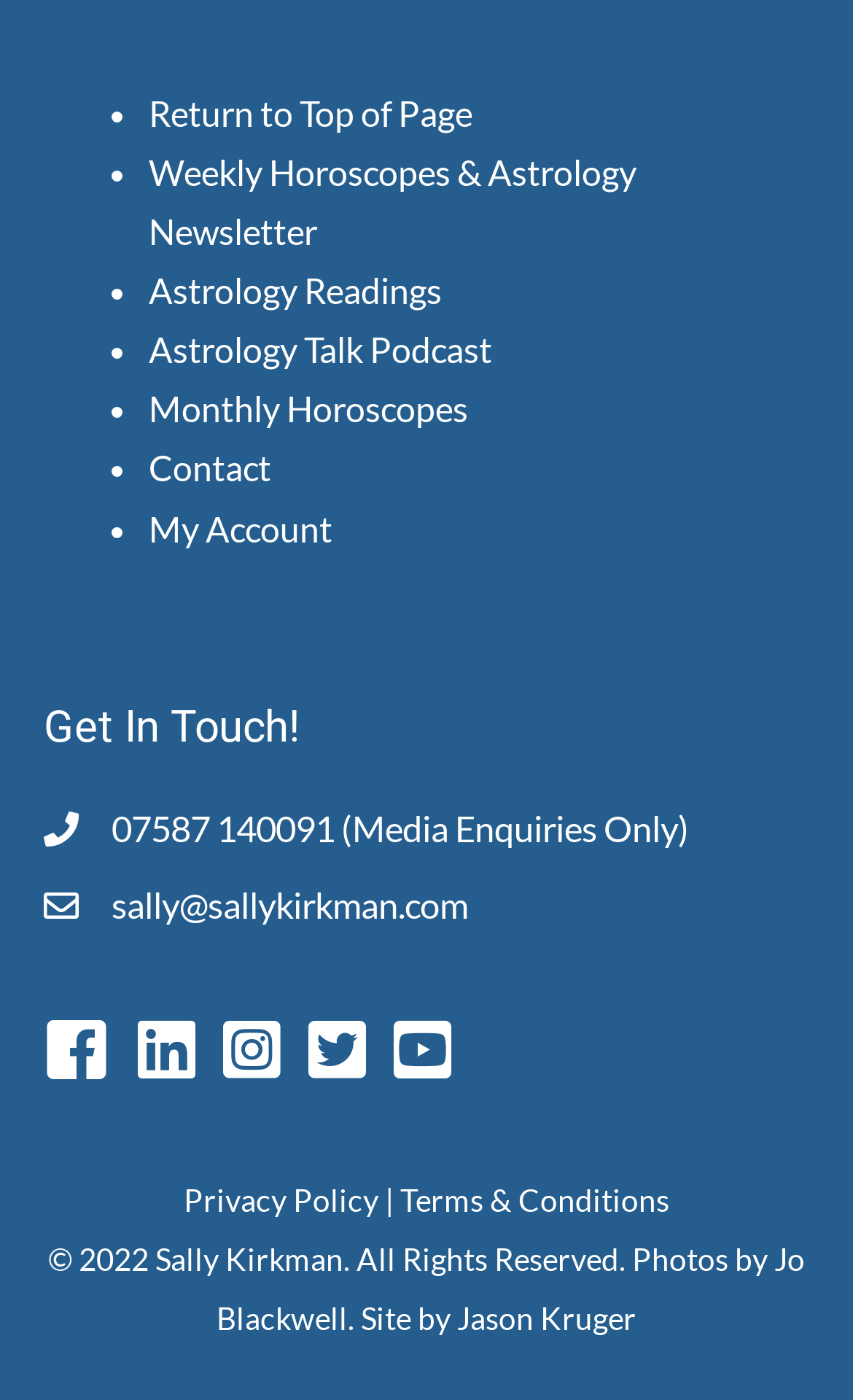Locate the bounding box coordinates of the element that should be clicked to fulfill the instruction: "Get weekly horoscopes and astrology newsletter".

[0.174, 0.108, 0.746, 0.18]